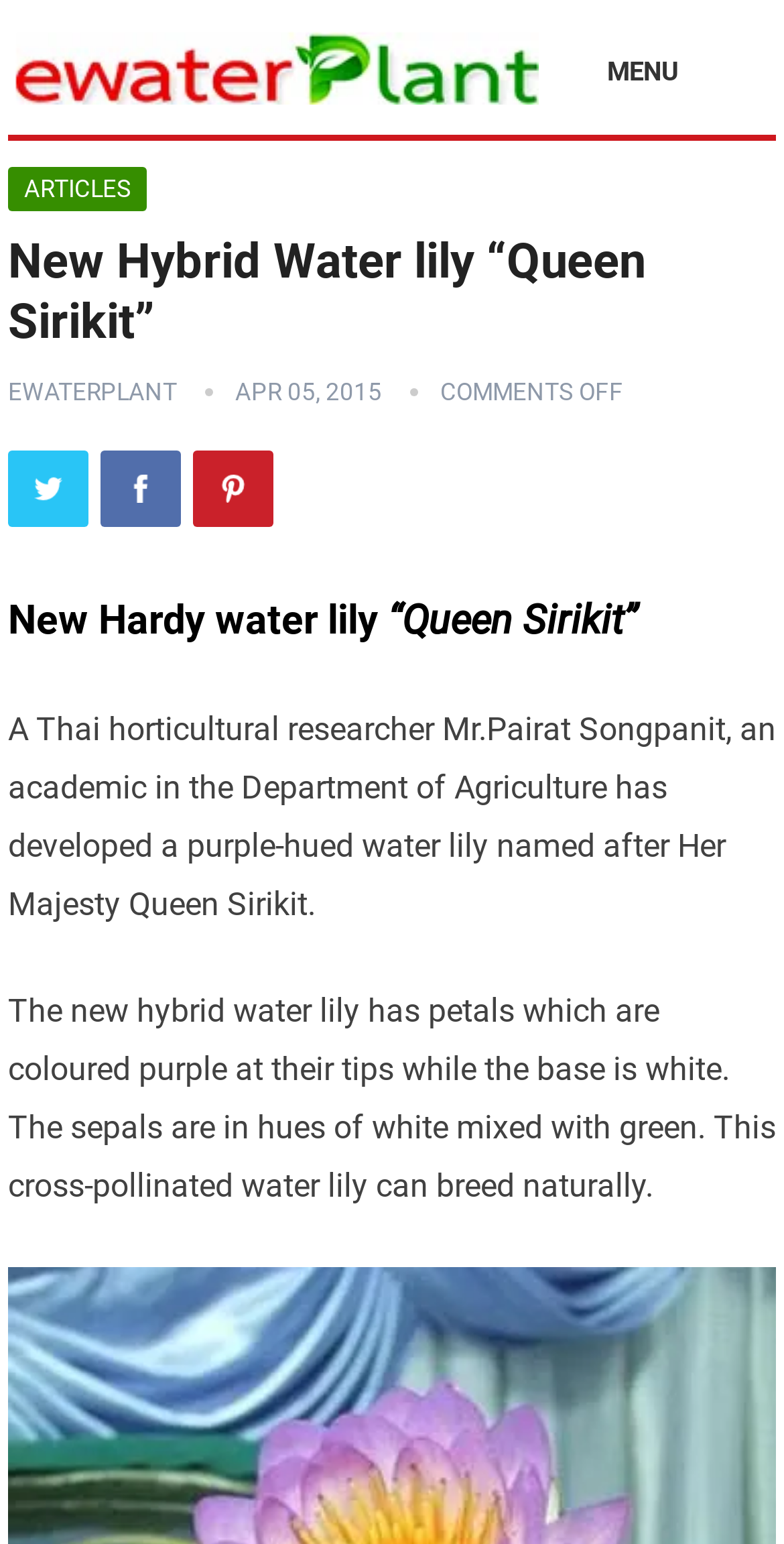Please answer the following question using a single word or phrase: 
Who developed the purple-hued water lily?

Mr.Pairat Songpanit